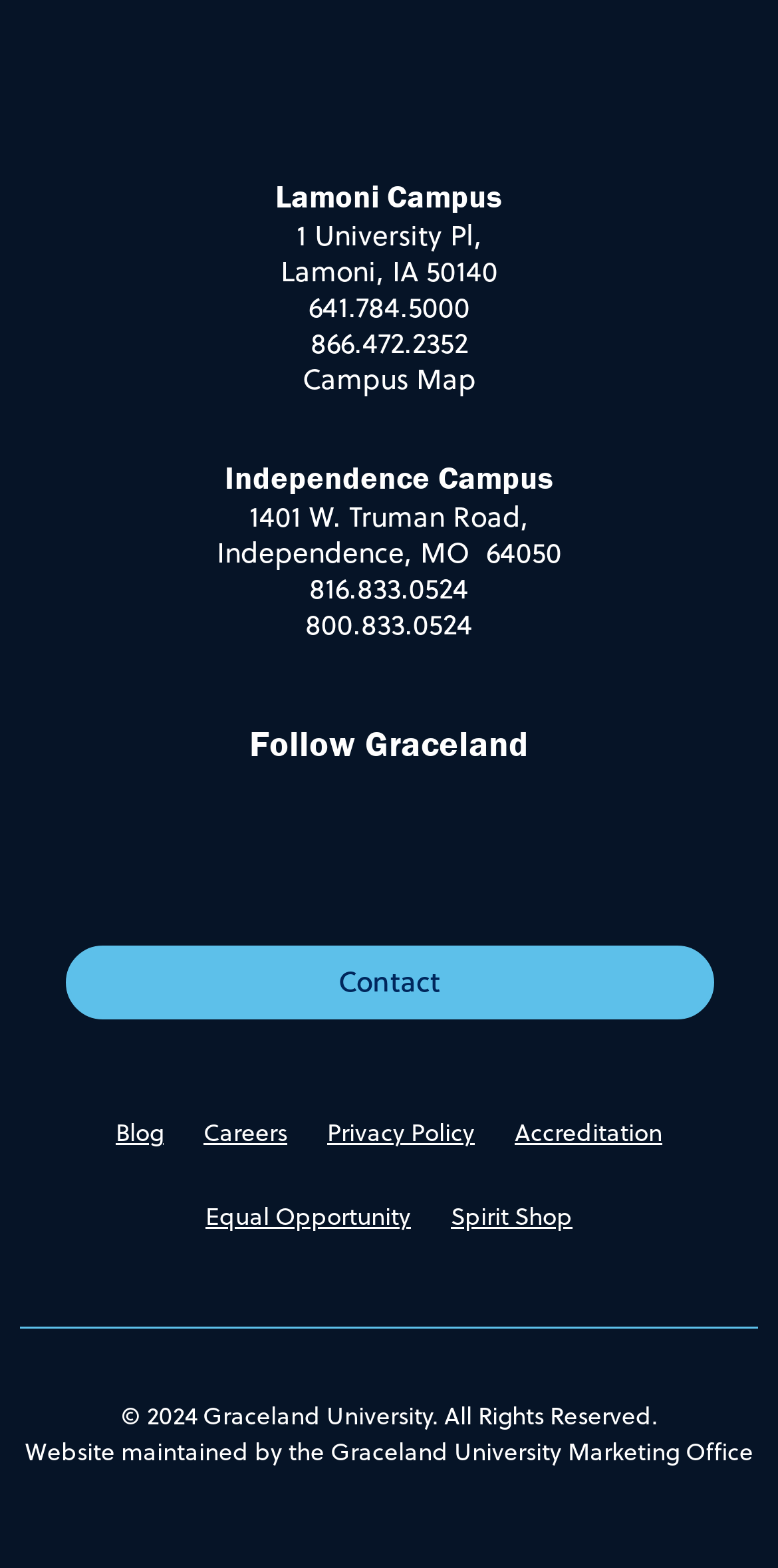Based on the image, provide a detailed and complete answer to the question: 
What is the copyright year of Graceland University's website?

I found the copyright year by looking at the static text at the bottom of the page which says '© 2024 Graceland University. All Rights Reserved.'